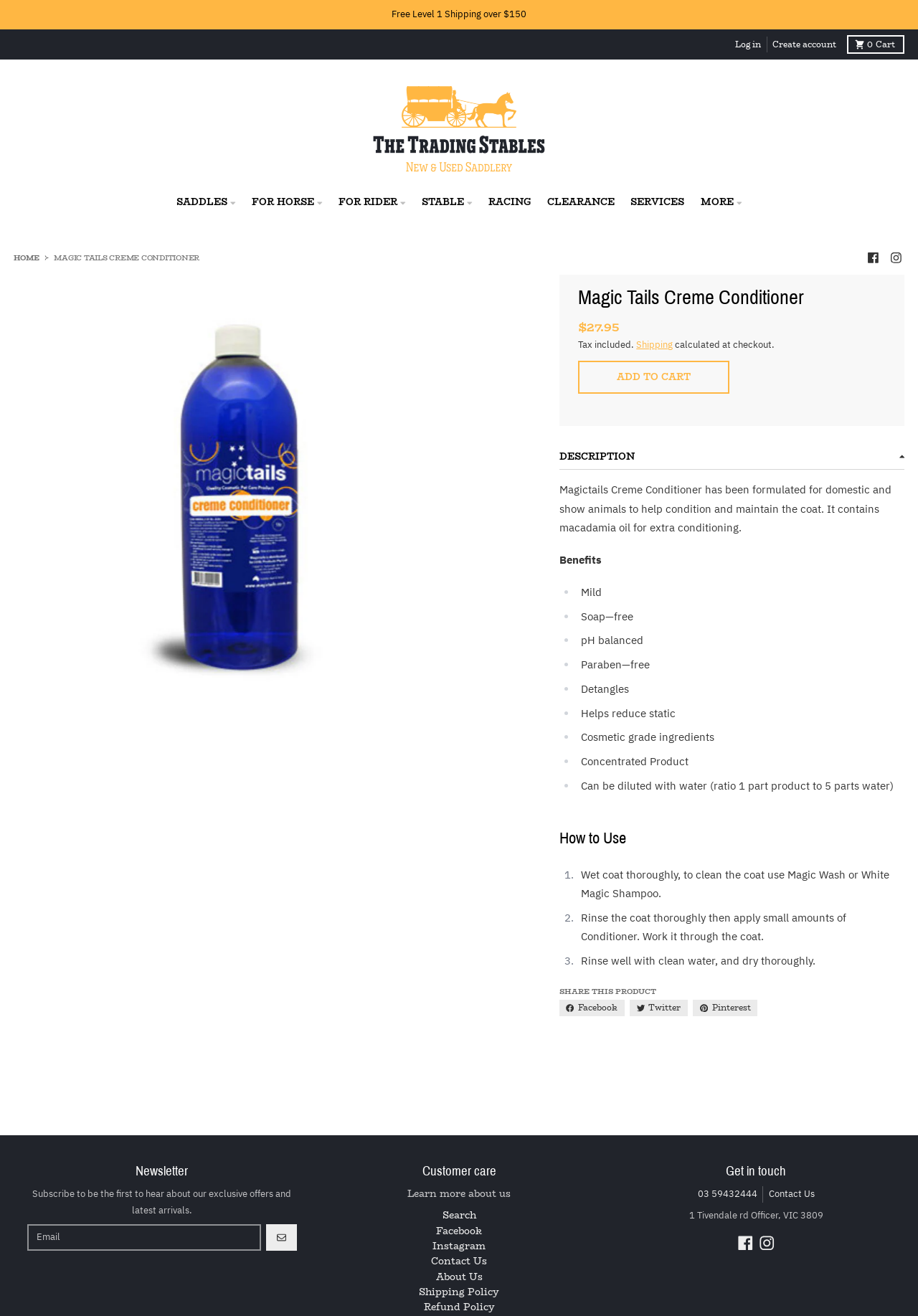How do I use the product?
Please answer the question as detailed as possible.

I found the instructions for using the product by looking at the 'How to Use' section. The instructions are listed in a step-by-step format and include wetting the coat, applying the conditioner, and rinsing.